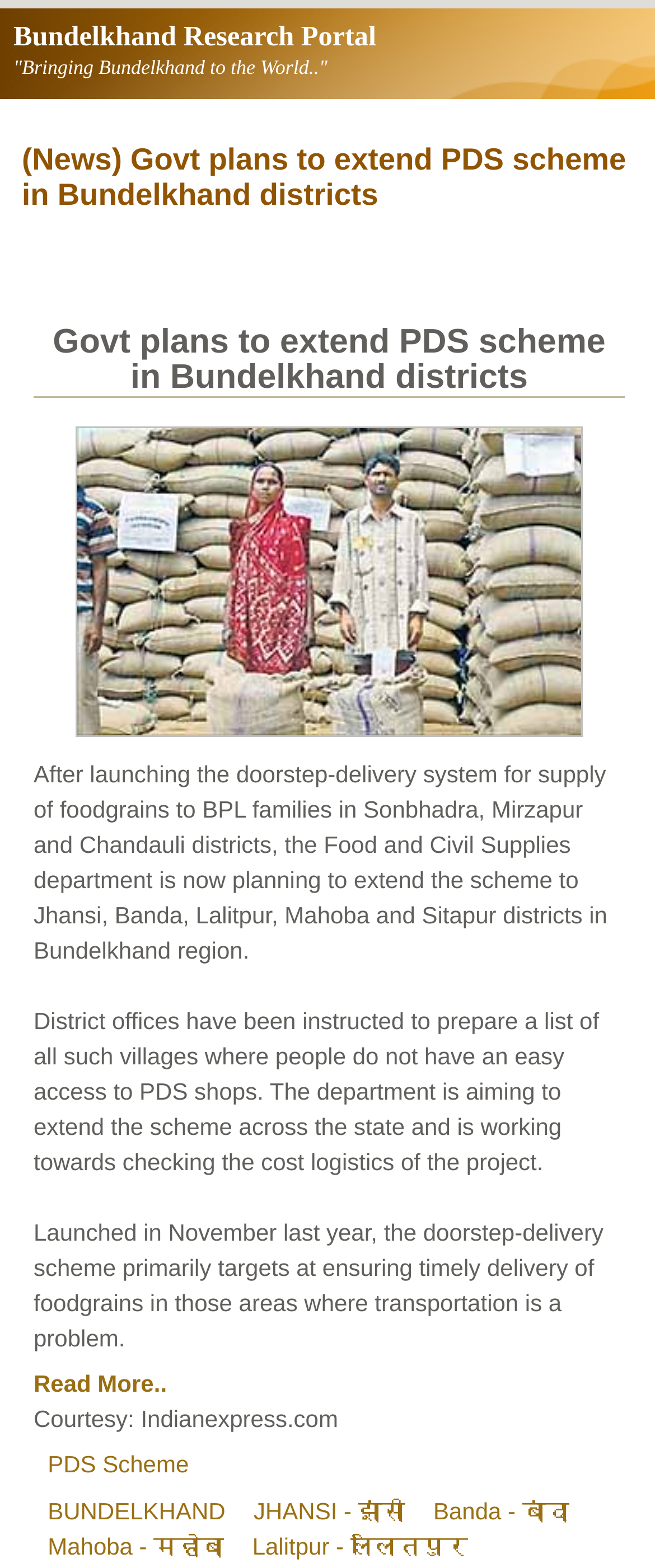Bounding box coordinates must be specified in the format (top-left x, top-left y, bottom-right x, bottom-right y). All values should be floating point numbers between 0 and 1. What are the bounding box coordinates of the UI element described as: BUNDELKHAND

[0.073, 0.955, 0.344, 0.972]